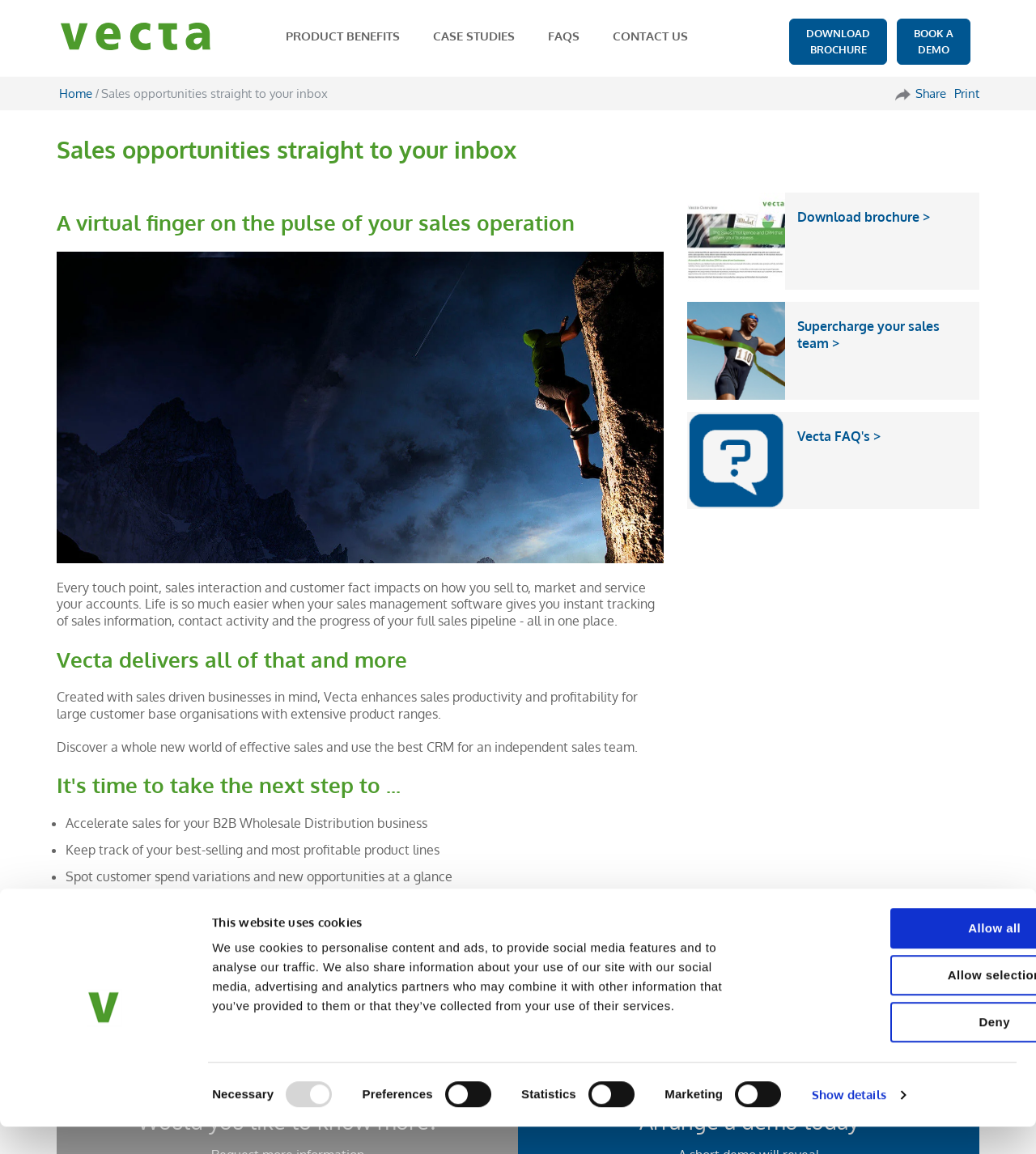Please find the bounding box for the UI component described as follows: "Vecta FAQ's >".

[0.769, 0.371, 0.85, 0.385]